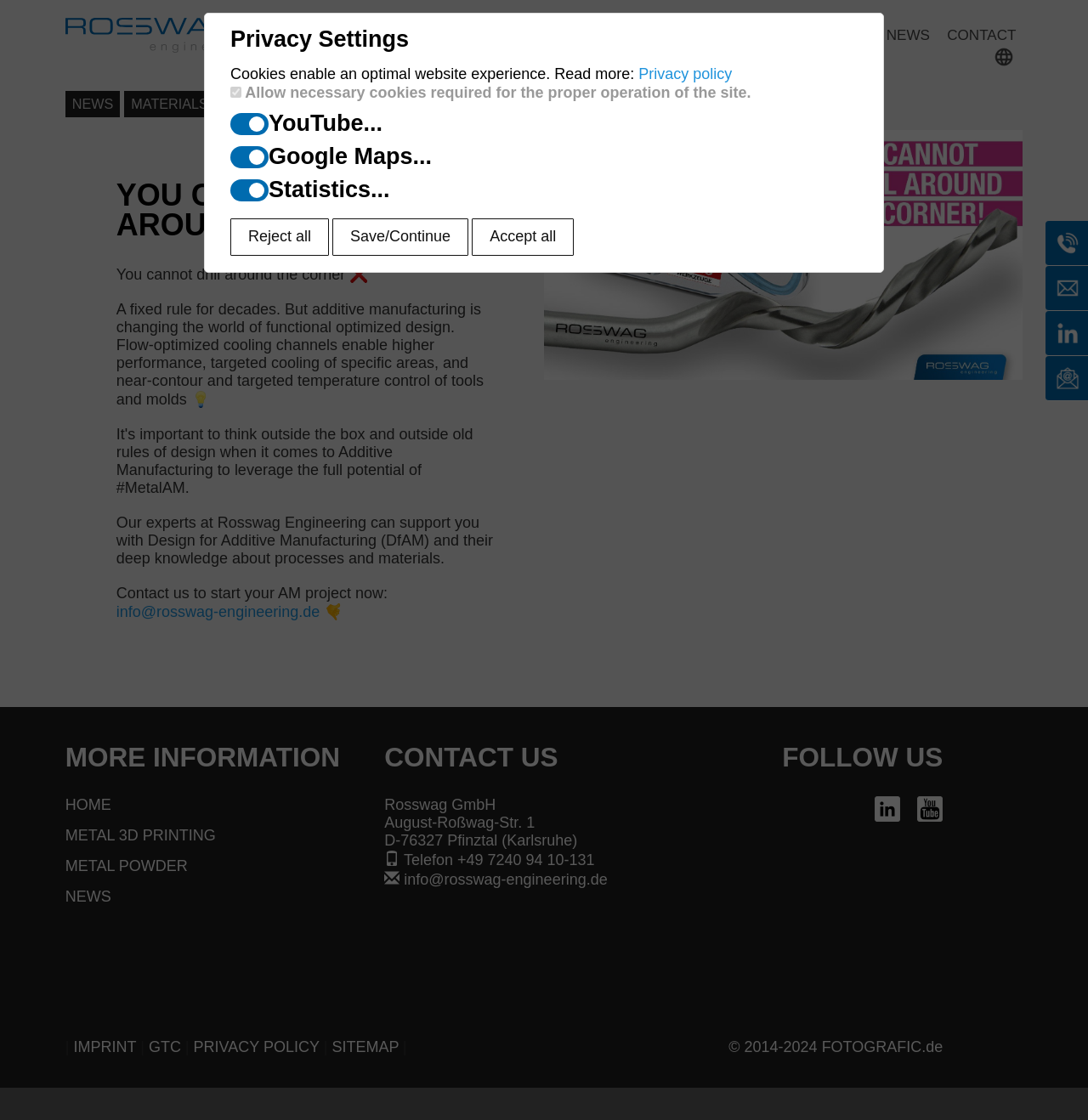Locate the bounding box coordinates of the clickable element to fulfill the following instruction: "Follow Rosswag Engineering on LinkedIn". Provide the coordinates as four float numbers between 0 and 1 in the format [left, top, right, bottom].

[0.804, 0.714, 0.831, 0.729]